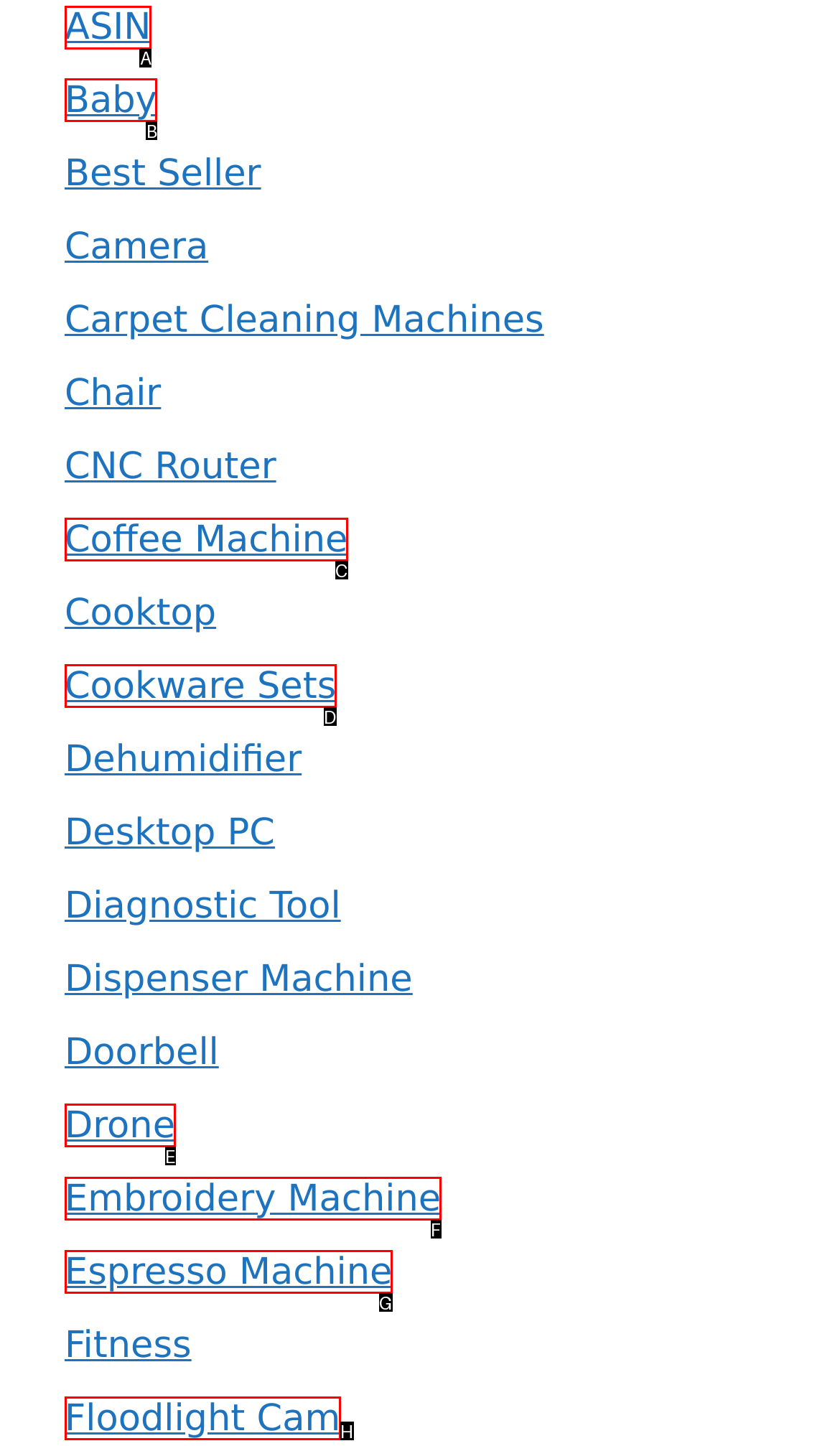Which UI element should be clicked to perform the following task: go to CONTACT US? Answer with the corresponding letter from the choices.

None